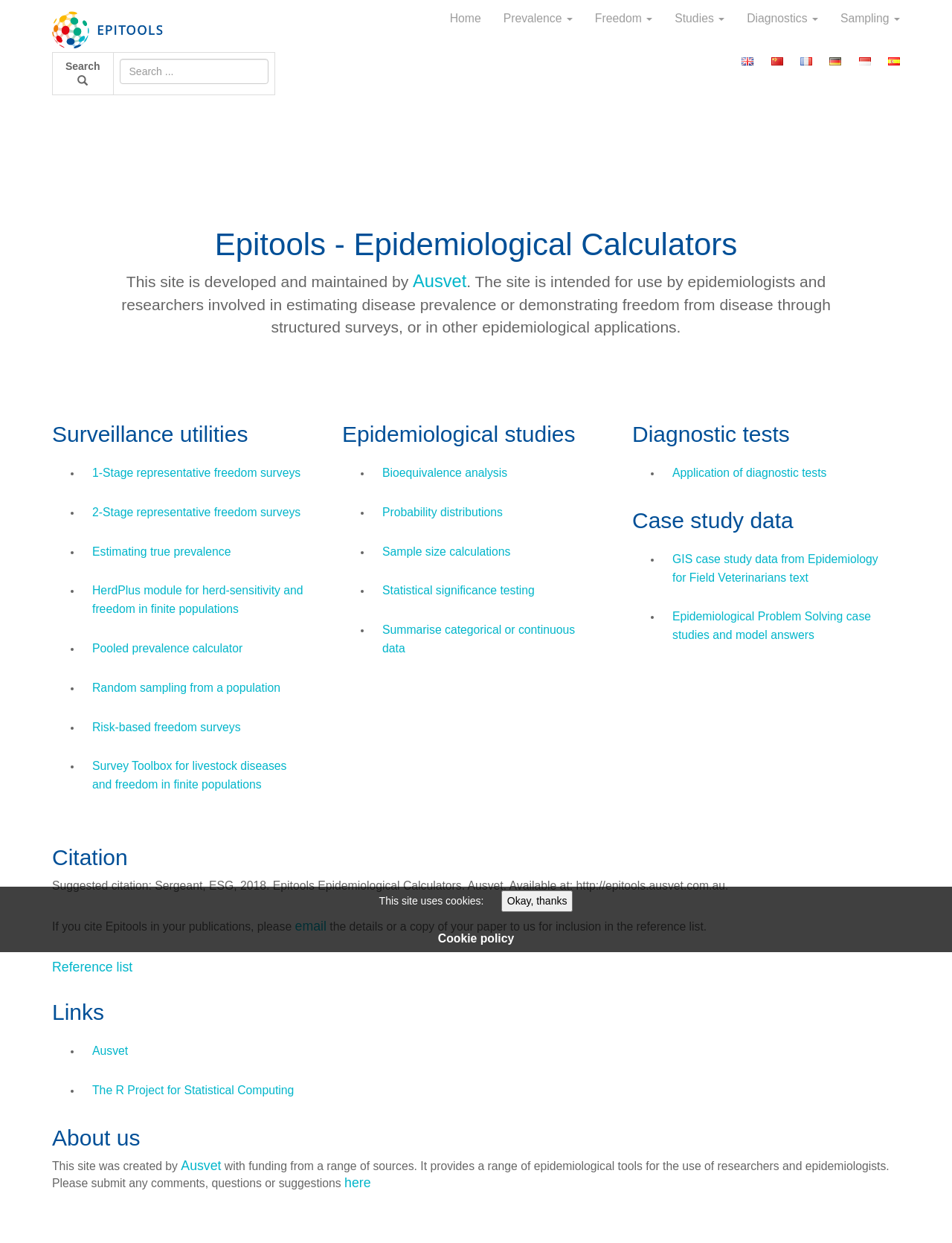Identify the bounding box for the UI element described as: "Random sampling from a population". The coordinates should be four float numbers between 0 and 1, i.e., [left, top, right, bottom].

[0.097, 0.548, 0.295, 0.558]